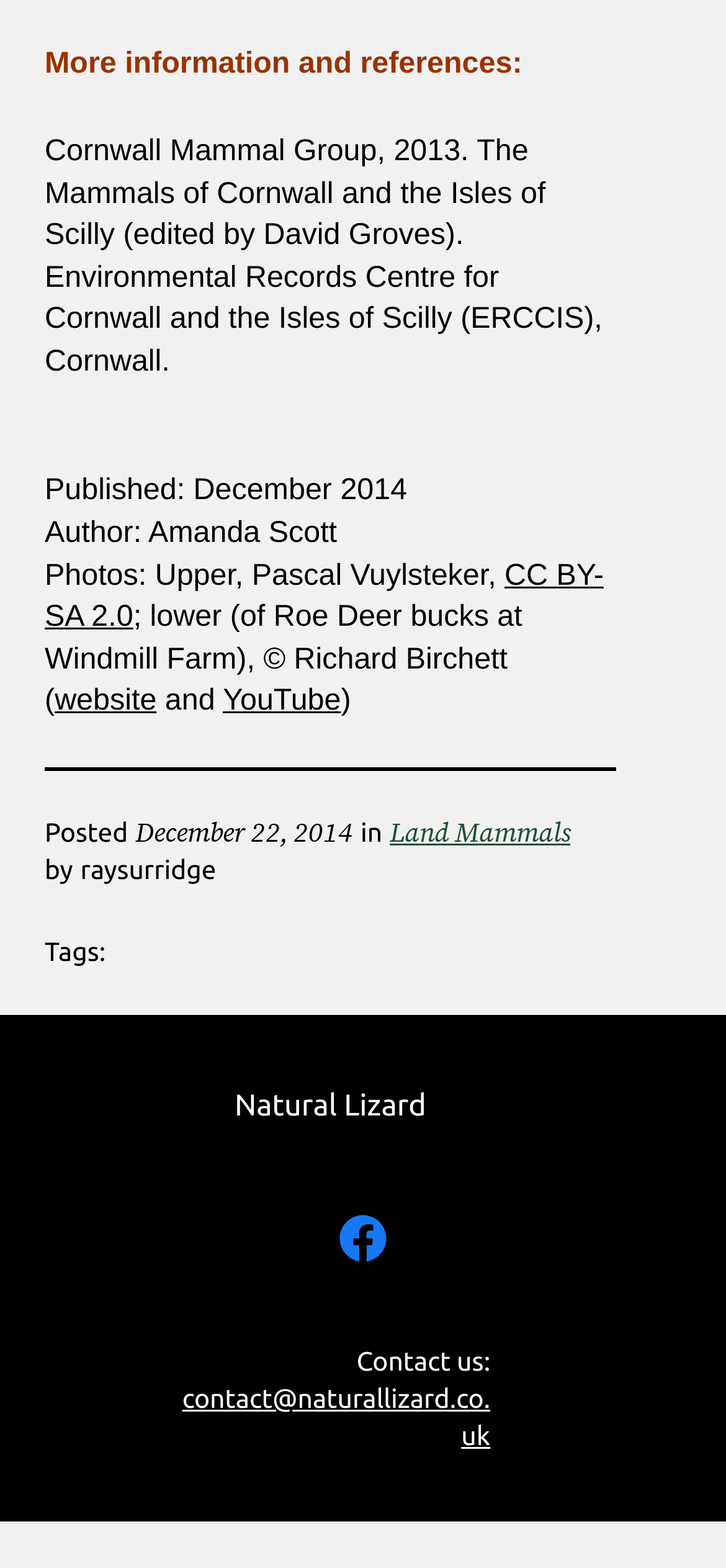Identify the bounding box coordinates for the UI element that matches this description: "Land Mammals".

[0.537, 0.519, 0.786, 0.543]